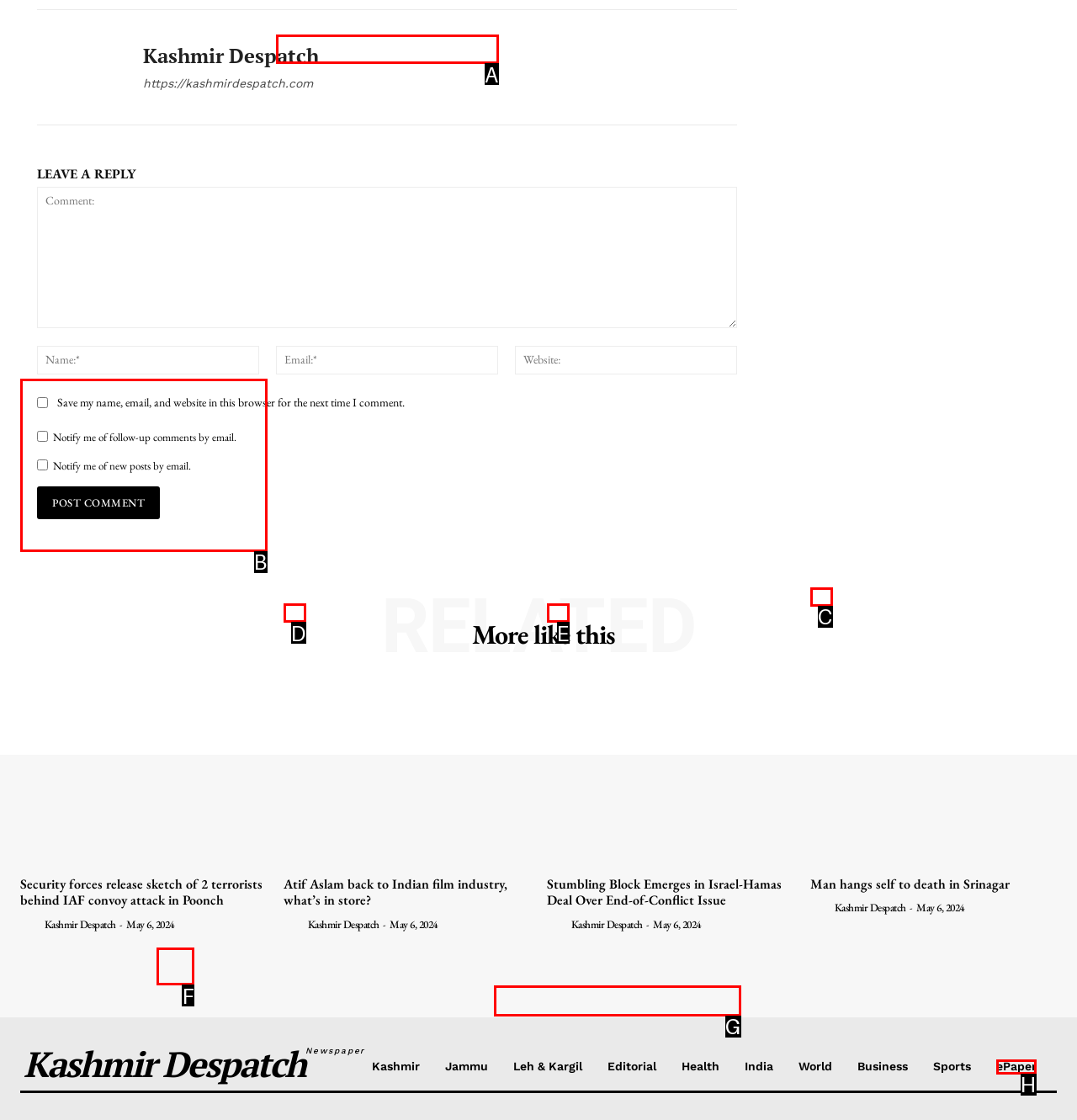Point out the HTML element I should click to achieve the following: Click on the 'ePaper' link Reply with the letter of the selected element.

H